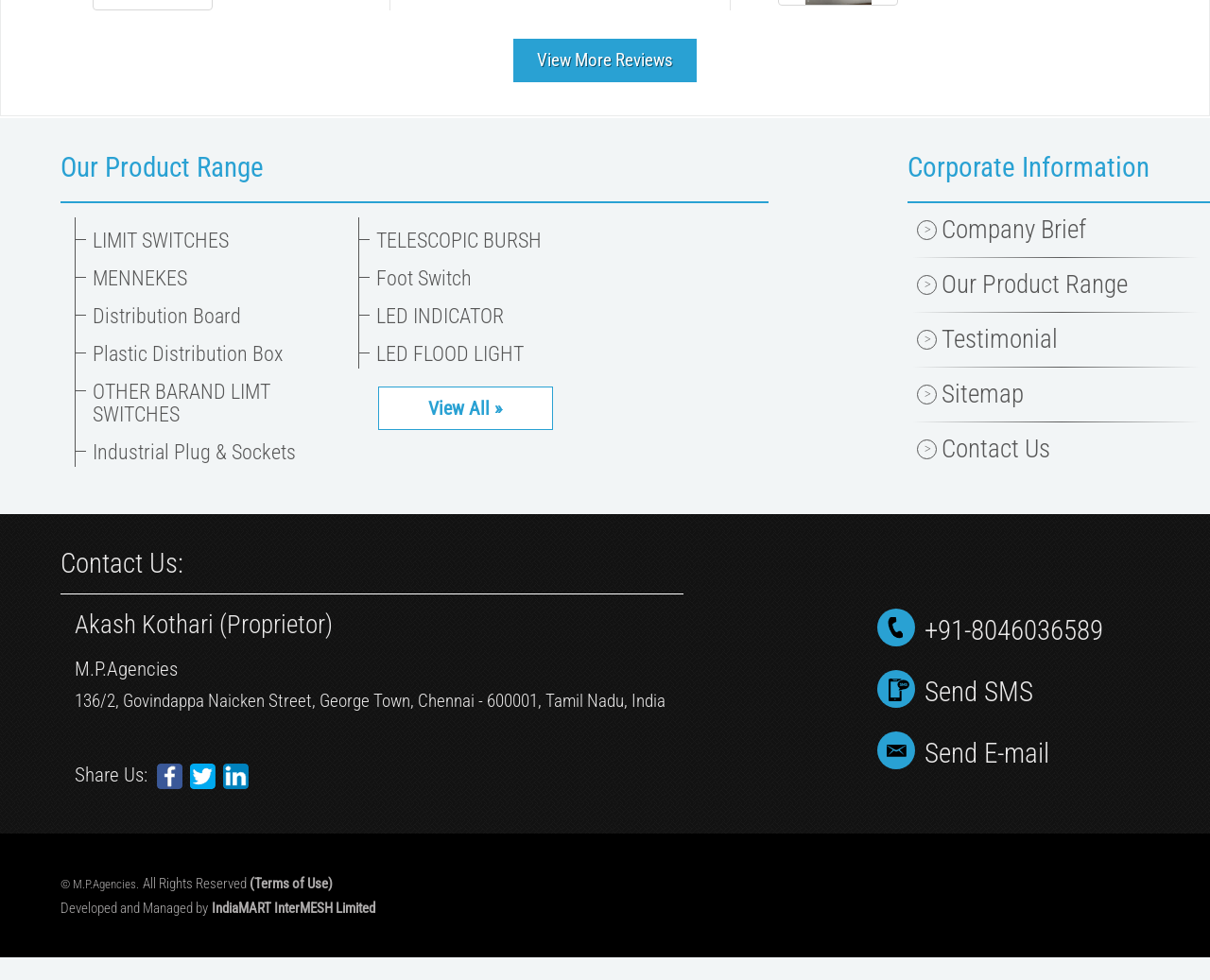Please examine the image and provide a detailed answer to the question: What social media platforms is the company on?

The company is on Facebook, Twitter, and LinkedIn, as indicated by the links to these social media platforms at the bottom of the webpage.